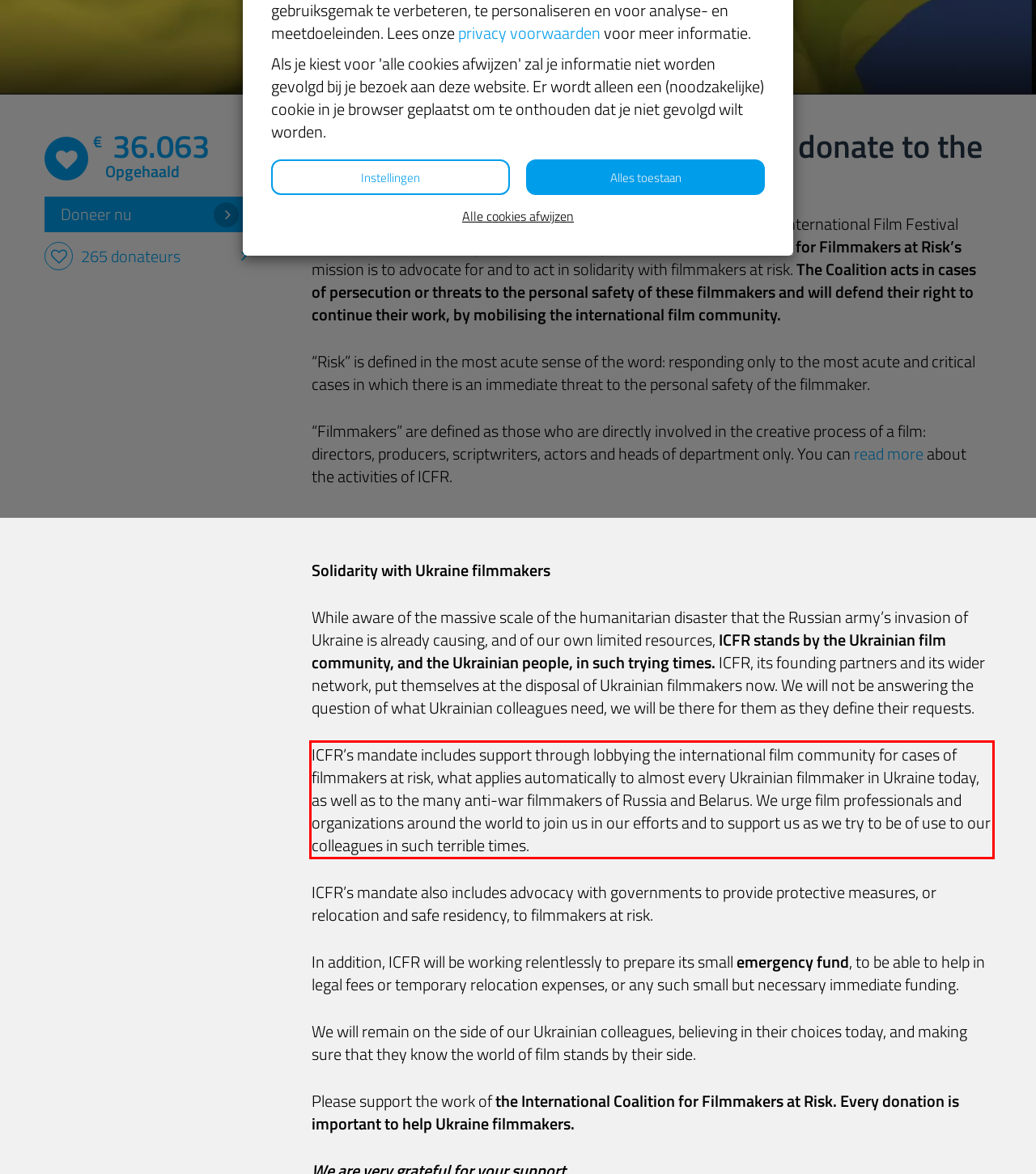Please examine the webpage screenshot and extract the text within the red bounding box using OCR.

ICFR’s mandate includes support through lobbying the international film community for cases of filmmakers at risk, what applies automatically to almost every Ukrainian filmmaker in Ukraine today, as well as to the many anti-war filmmakers of Russia and Belarus. We urge film professionals and organizations around the world to join us in our efforts and to support us as we try to be of use to our colleagues in such terrible times.